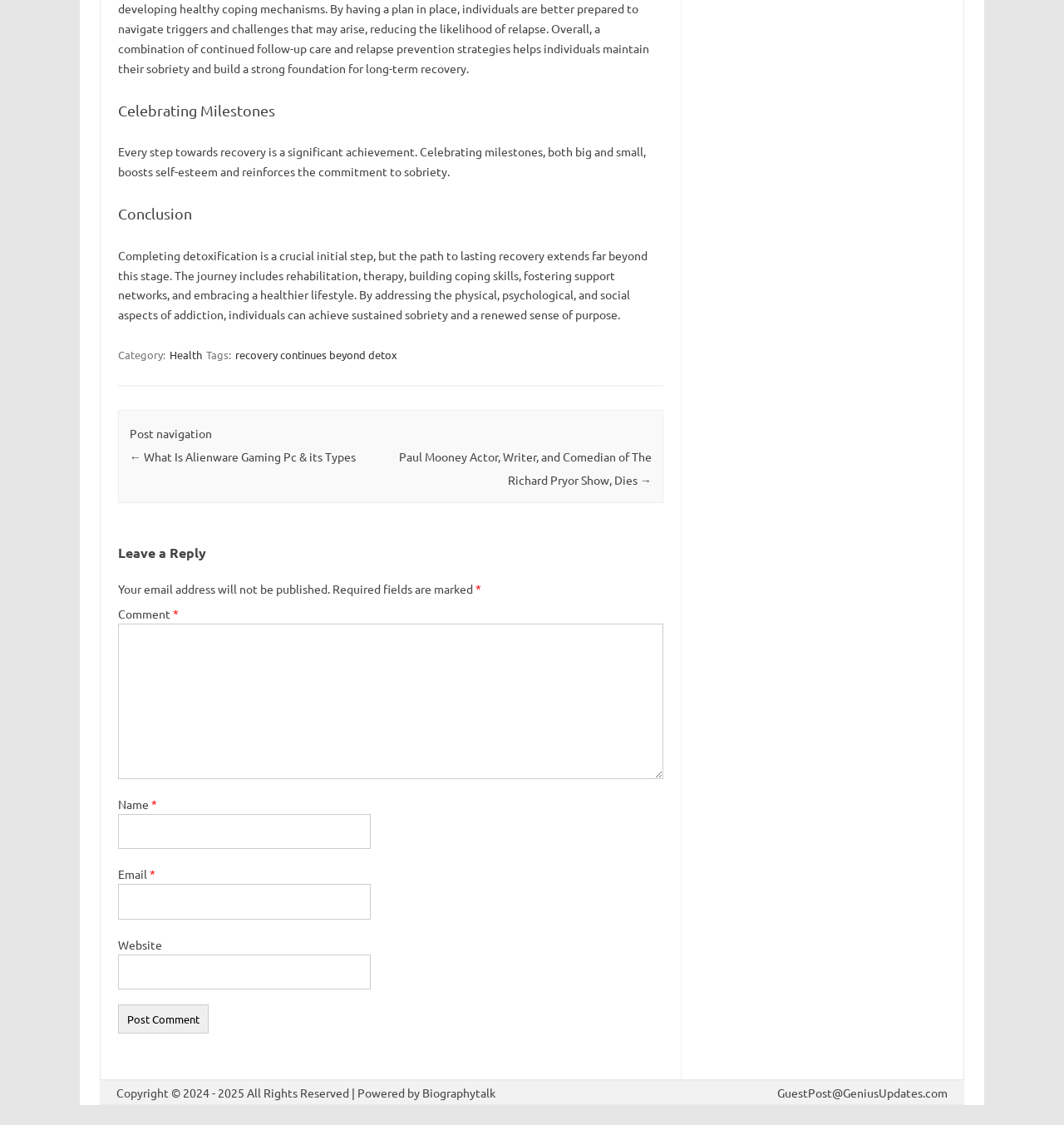Can you pinpoint the bounding box coordinates for the clickable element required for this instruction: "Click the 'Post Comment' button"? The coordinates should be four float numbers between 0 and 1, i.e., [left, top, right, bottom].

[0.111, 0.893, 0.196, 0.919]